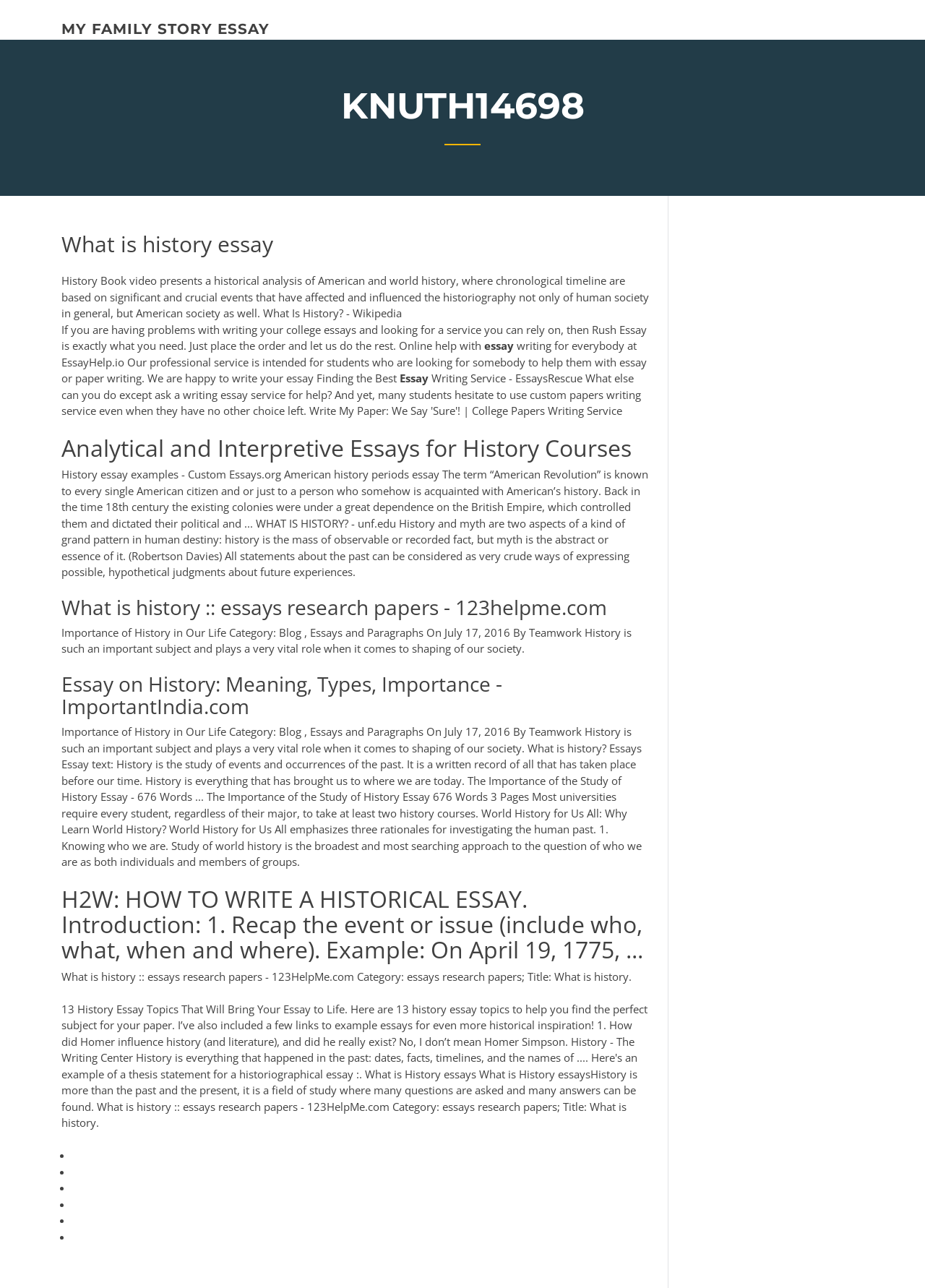From the element description Drugs, predict the bounding box coordinates of the UI element. The coordinates must be specified in the format (top-left x, top-left y, bottom-right x, bottom-right y) and should be within the 0 to 1 range.

None